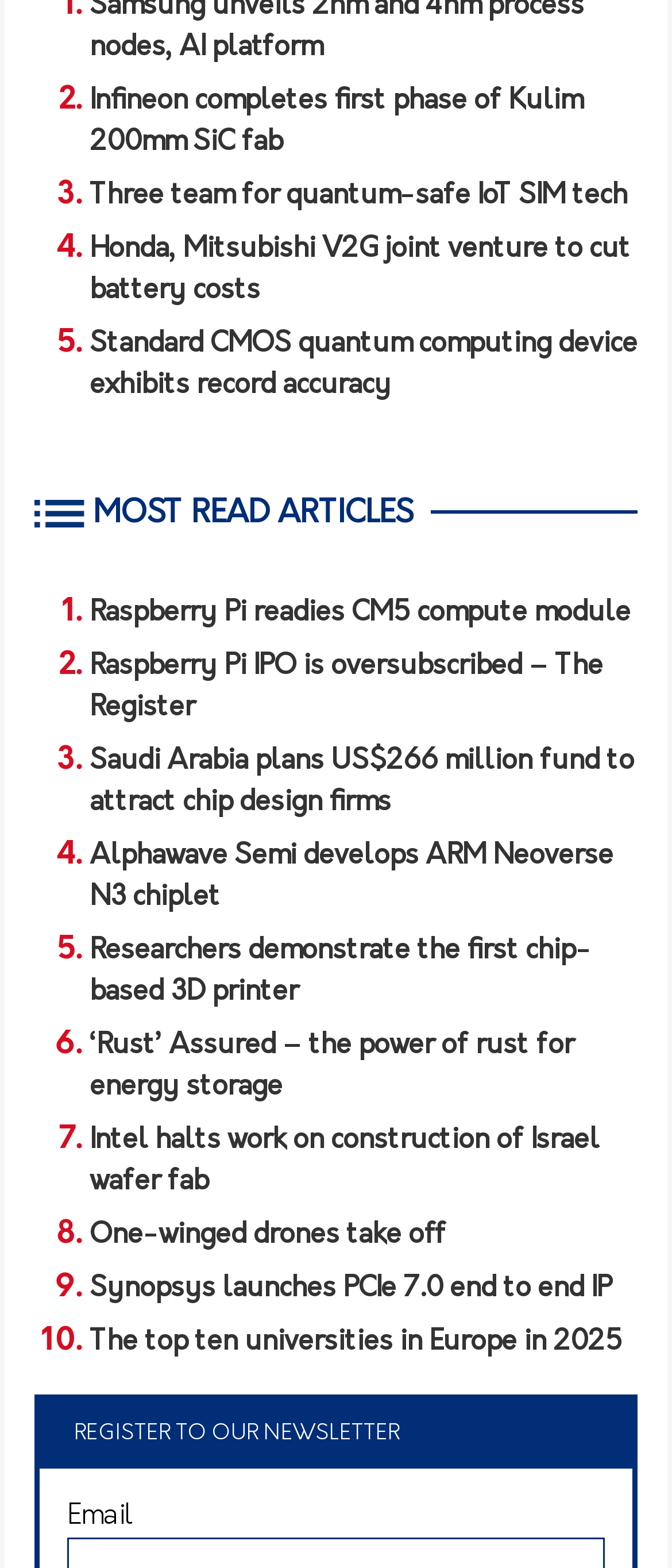Provide the bounding box coordinates for the area that should be clicked to complete the instruction: "Enter email address".

[0.1, 0.959, 0.195, 0.976]